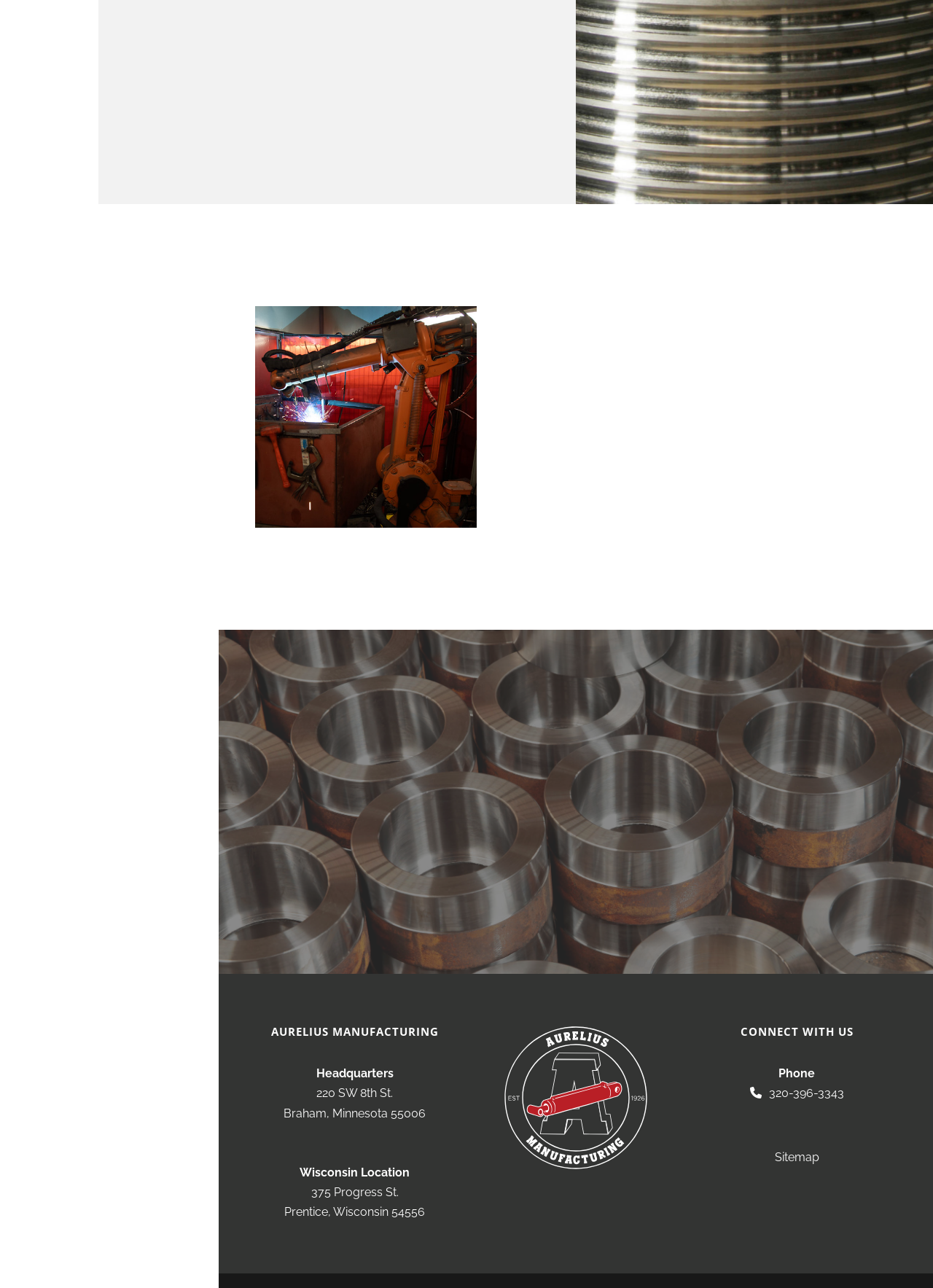What is the purpose of the 'REQUEST A QUOTE' link? Observe the screenshot and provide a one-word or short phrase answer.

To request a quote